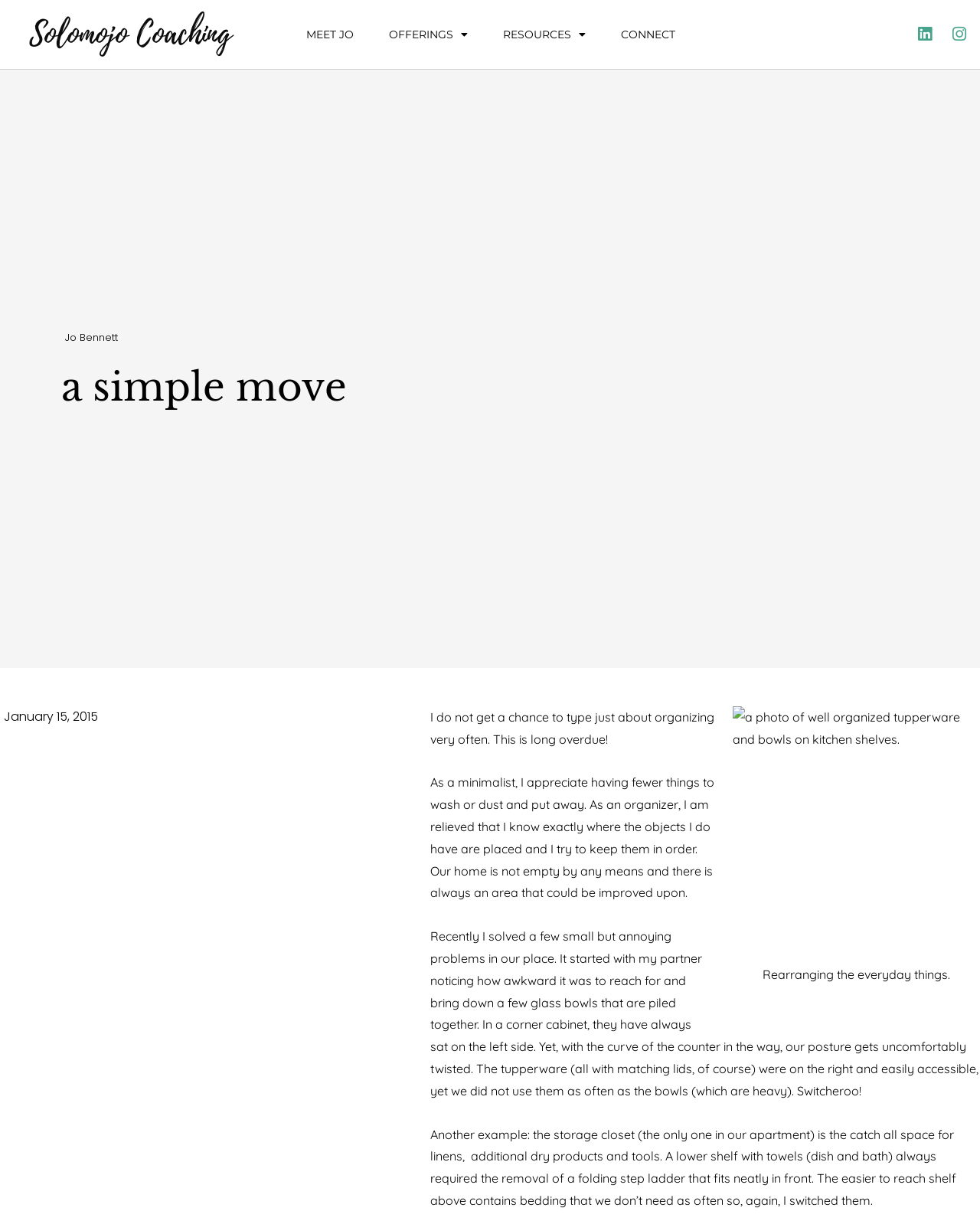Identify the text that serves as the heading for the webpage and generate it.

a simple move